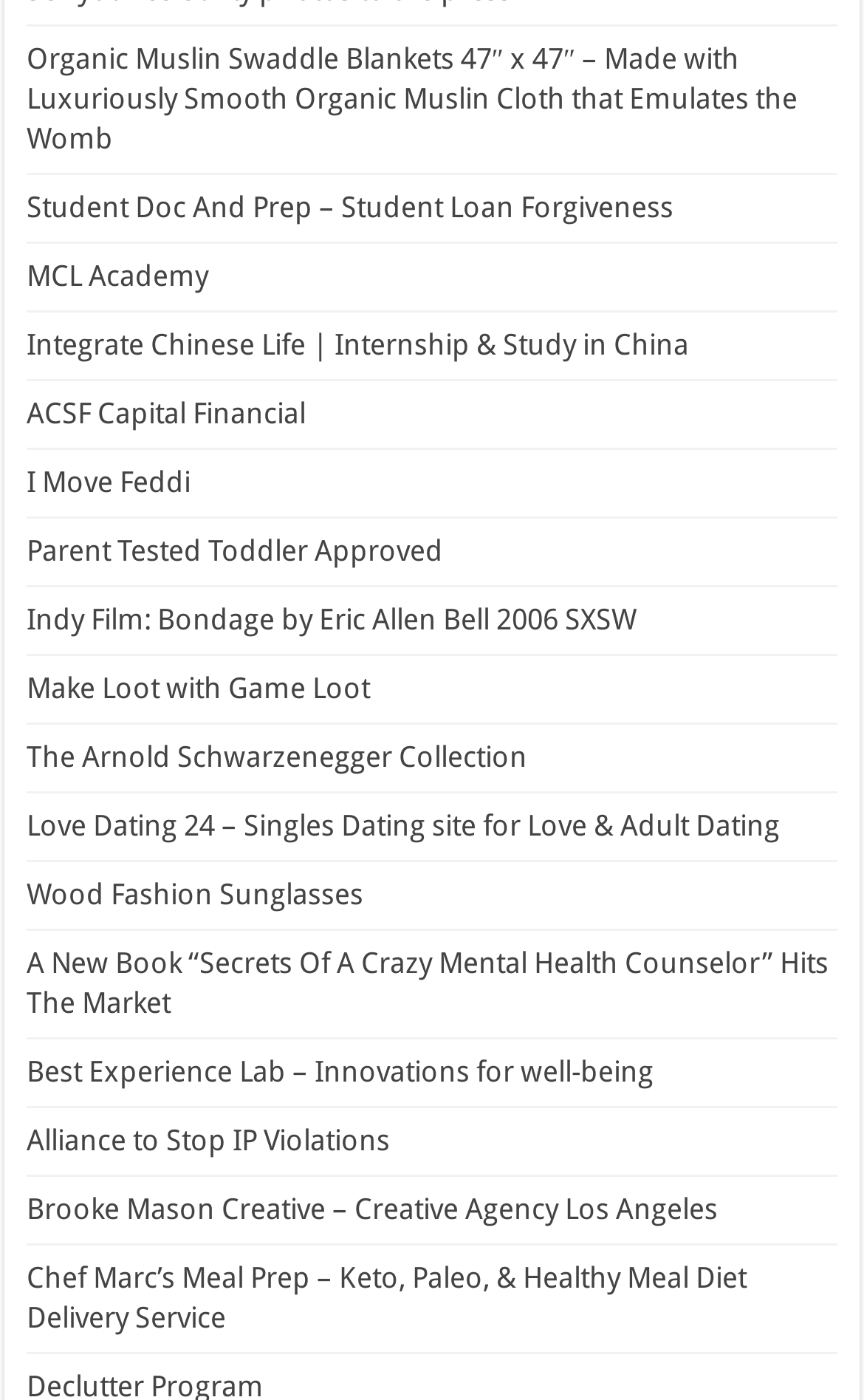Pinpoint the bounding box coordinates of the area that must be clicked to complete this instruction: "Discover Integrate Chinese Life Internship".

[0.031, 0.234, 0.797, 0.257]